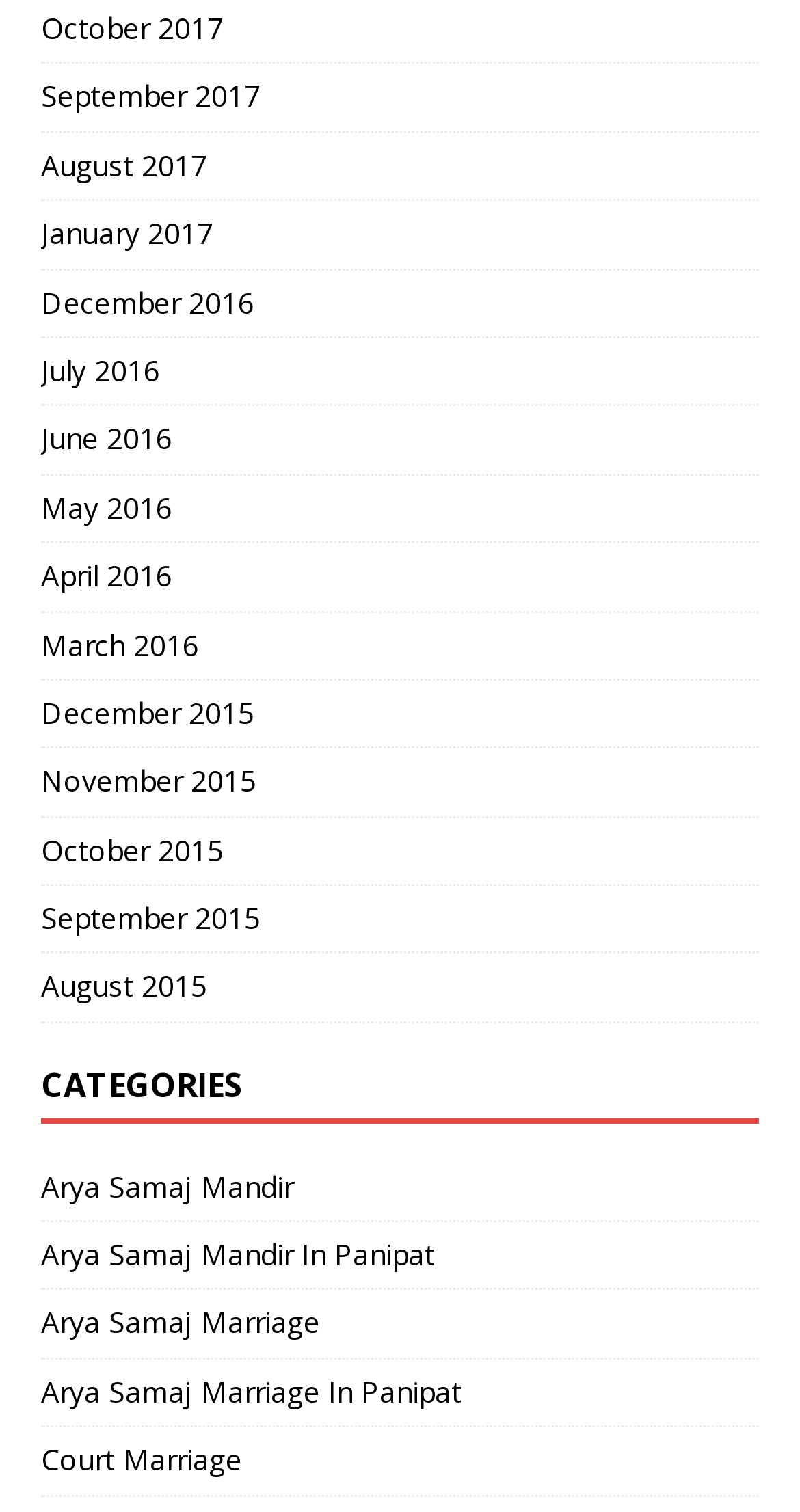Determine the bounding box coordinates of the region to click in order to accomplish the following instruction: "explore December 2016". Provide the coordinates as four float numbers between 0 and 1, specifically [left, top, right, bottom].

[0.051, 0.178, 0.949, 0.222]